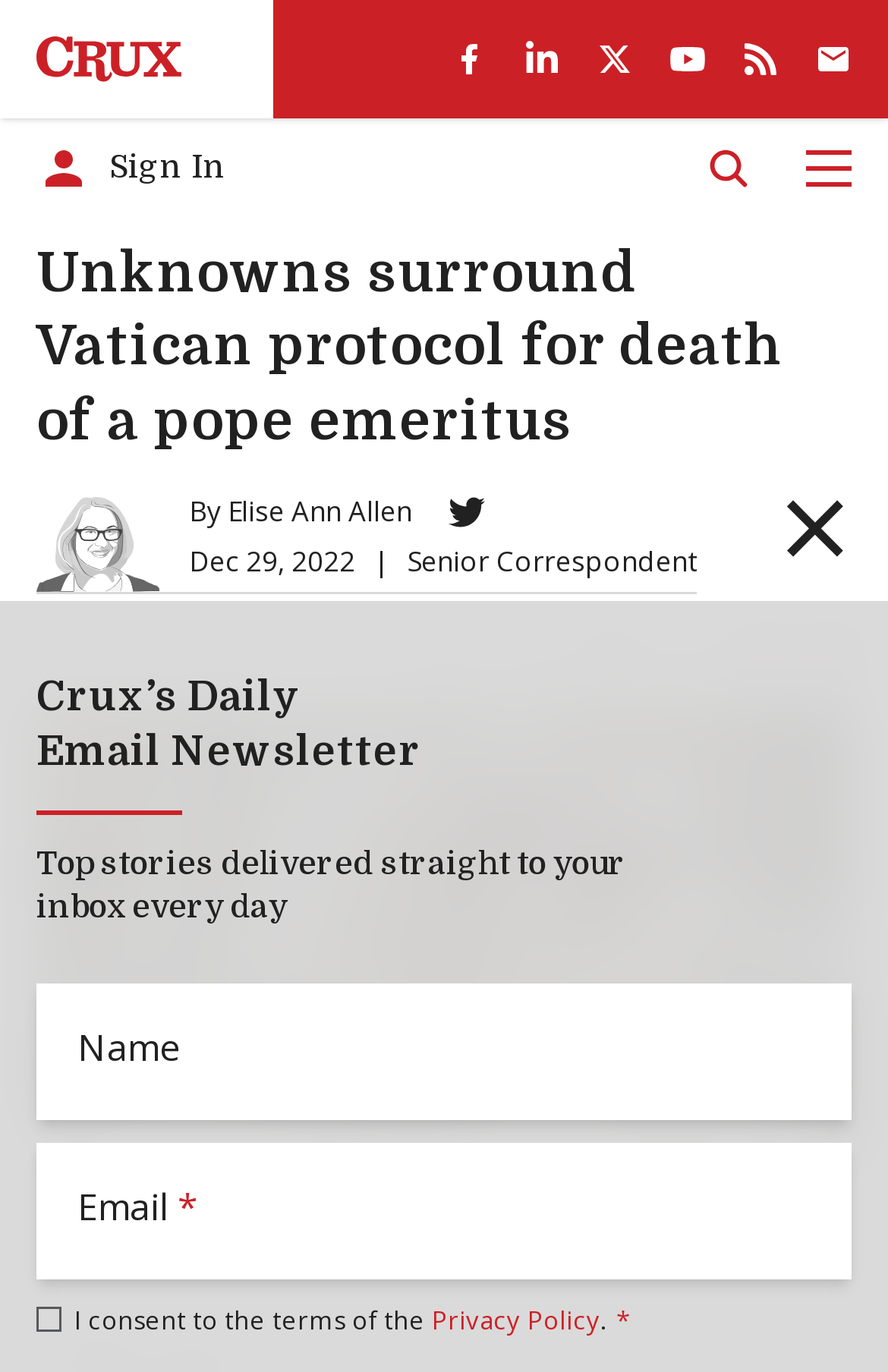Refer to the element description parent_node: Email* name="email" placeholder="Email" and identify the corresponding bounding box in the screenshot. Format the coordinates as (top-left x, top-left y, bottom-right x, bottom-right y) with values in the range of 0 to 1.

[0.041, 0.832, 0.959, 0.932]